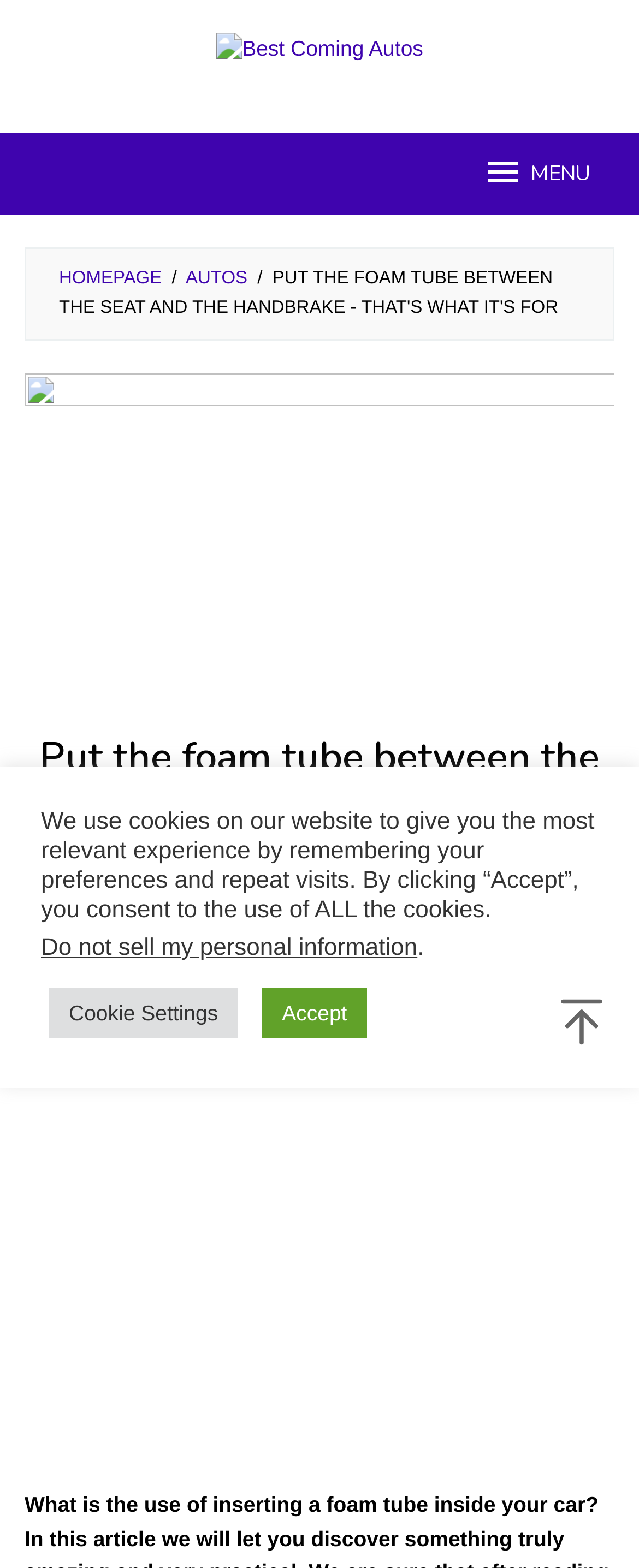Please specify the bounding box coordinates of the element that should be clicked to execute the given instruction: 'View autos page'. Ensure the coordinates are four float numbers between 0 and 1, expressed as [left, top, right, bottom].

[0.291, 0.171, 0.387, 0.184]